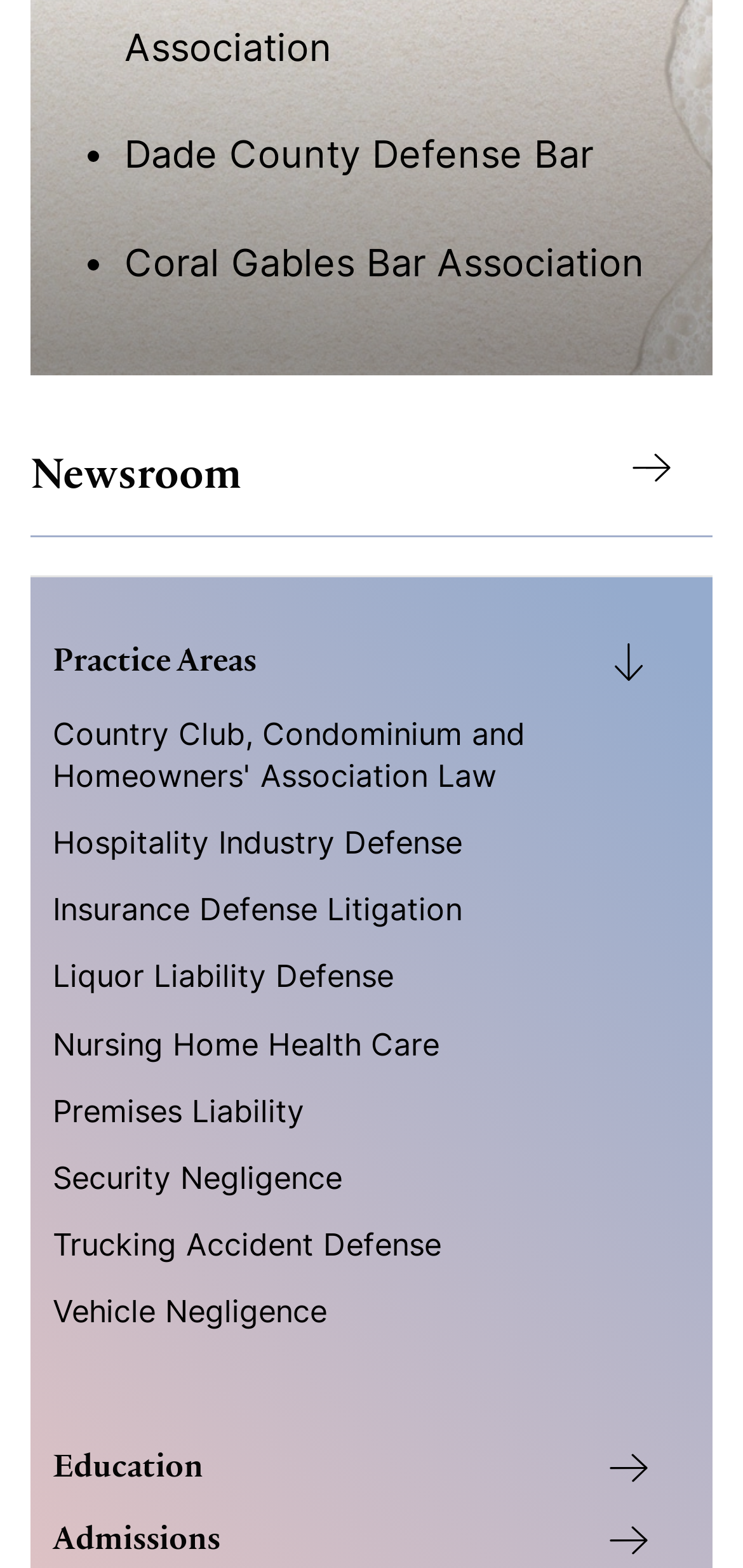Please identify the bounding box coordinates of the clickable area that will allow you to execute the instruction: "Click on the menu".

None